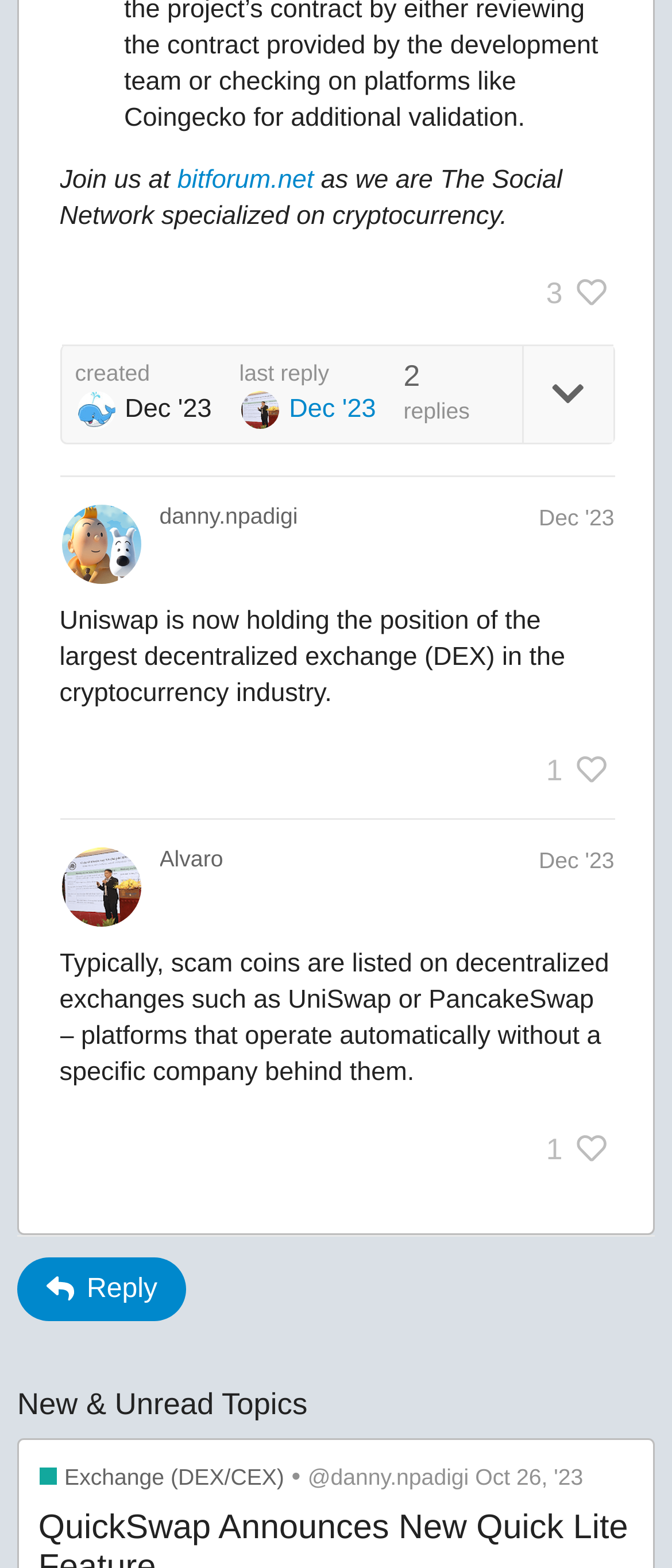Can you provide the bounding box coordinates for the element that should be clicked to implement the instruction: "Reply to the post"?

[0.026, 0.802, 0.278, 0.842]